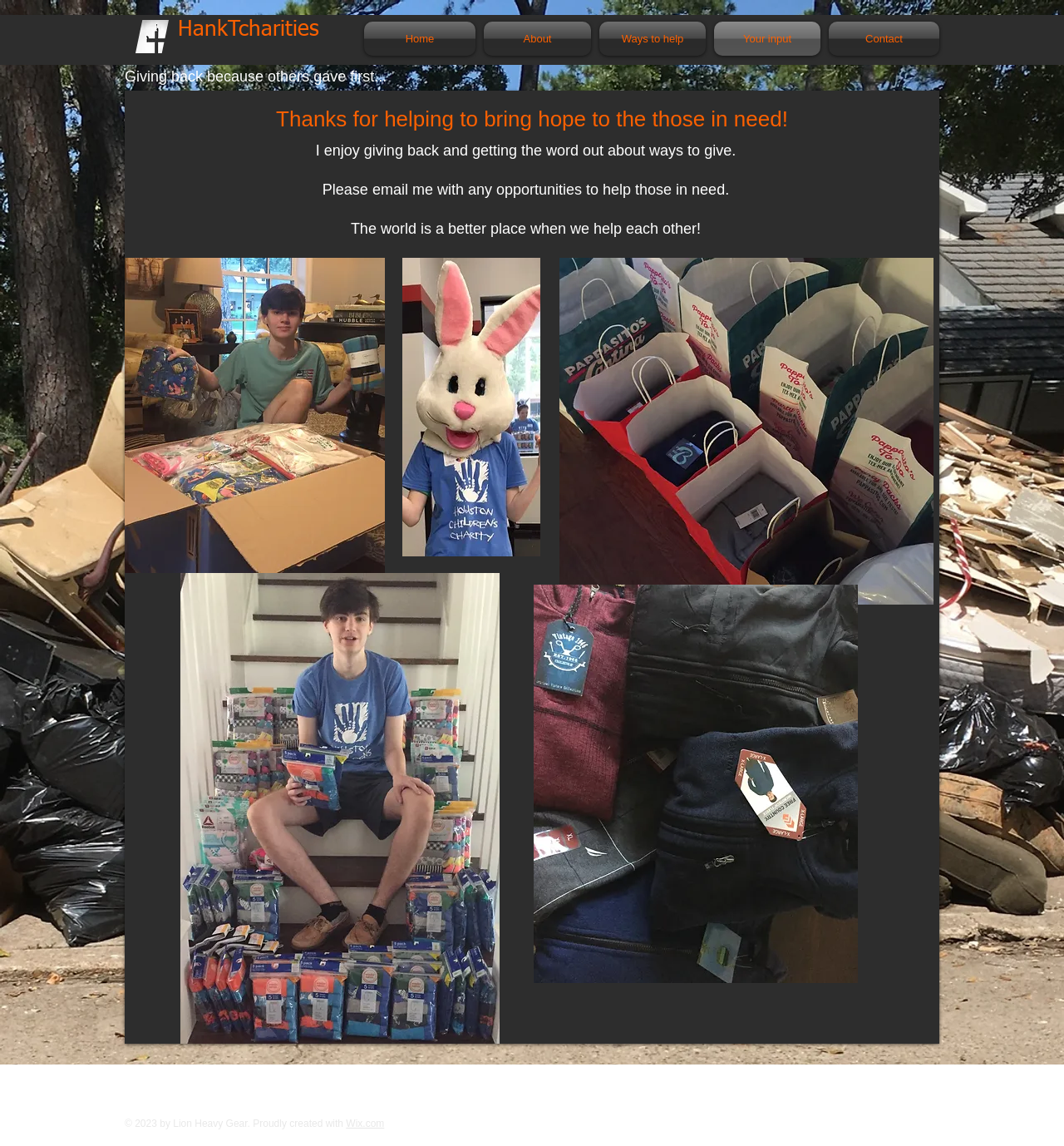What is the name of the charity?
Identify the answer in the screenshot and reply with a single word or phrase.

HankTcharities